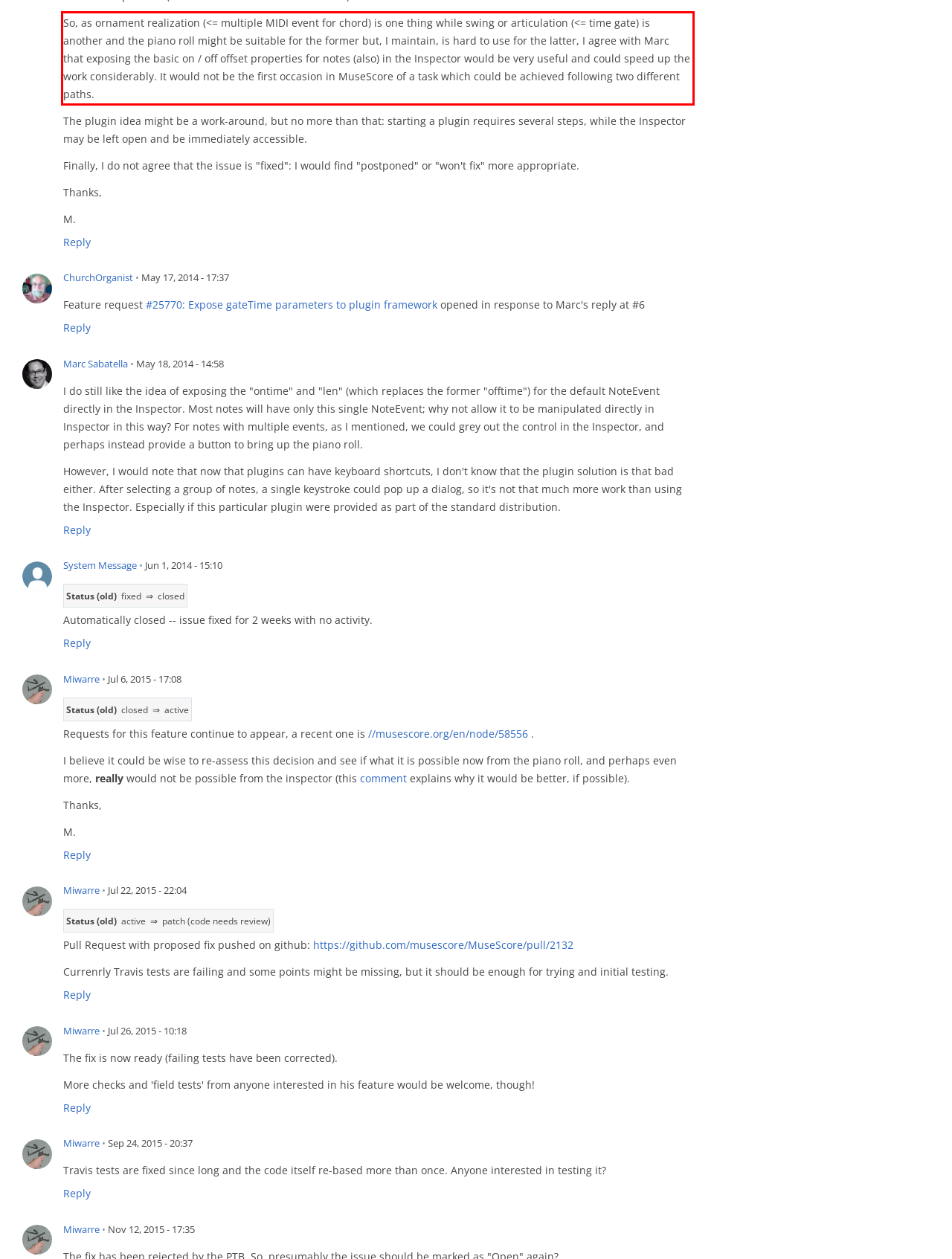Perform OCR on the text inside the red-bordered box in the provided screenshot and output the content.

So, as ornament realization (<= multiple MIDI event for chord) is one thing while swing or articulation (<= time gate) is another and the piano roll might be suitable for the former but, I maintain, is hard to use for the latter, I agree with Marc that exposing the basic on / off offset properties for notes (also) in the Inspector would be very useful and could speed up the work considerably. It would not be the first occasion in MuseScore of a task which could be achieved following two different paths.